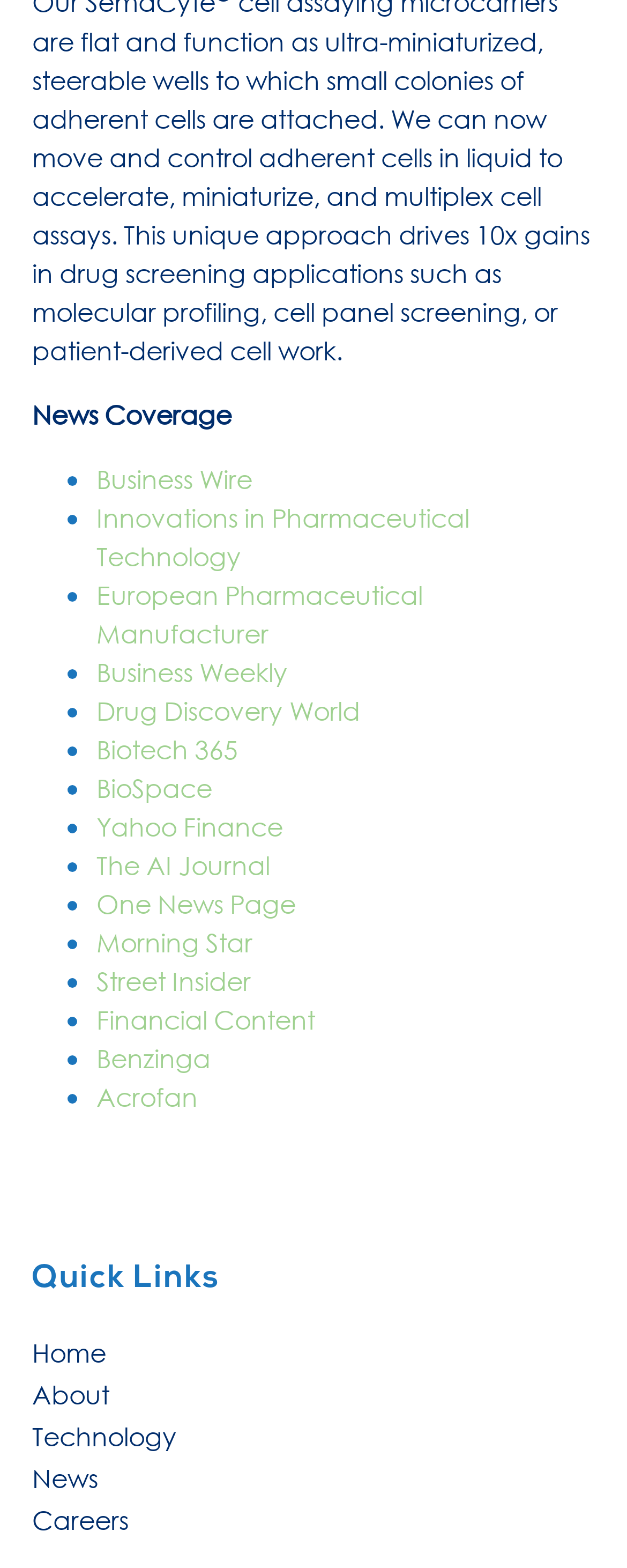Using the webpage screenshot, locate the HTML element that fits the following description and provide its bounding box: "Drug Discovery World".

[0.154, 0.442, 0.574, 0.463]